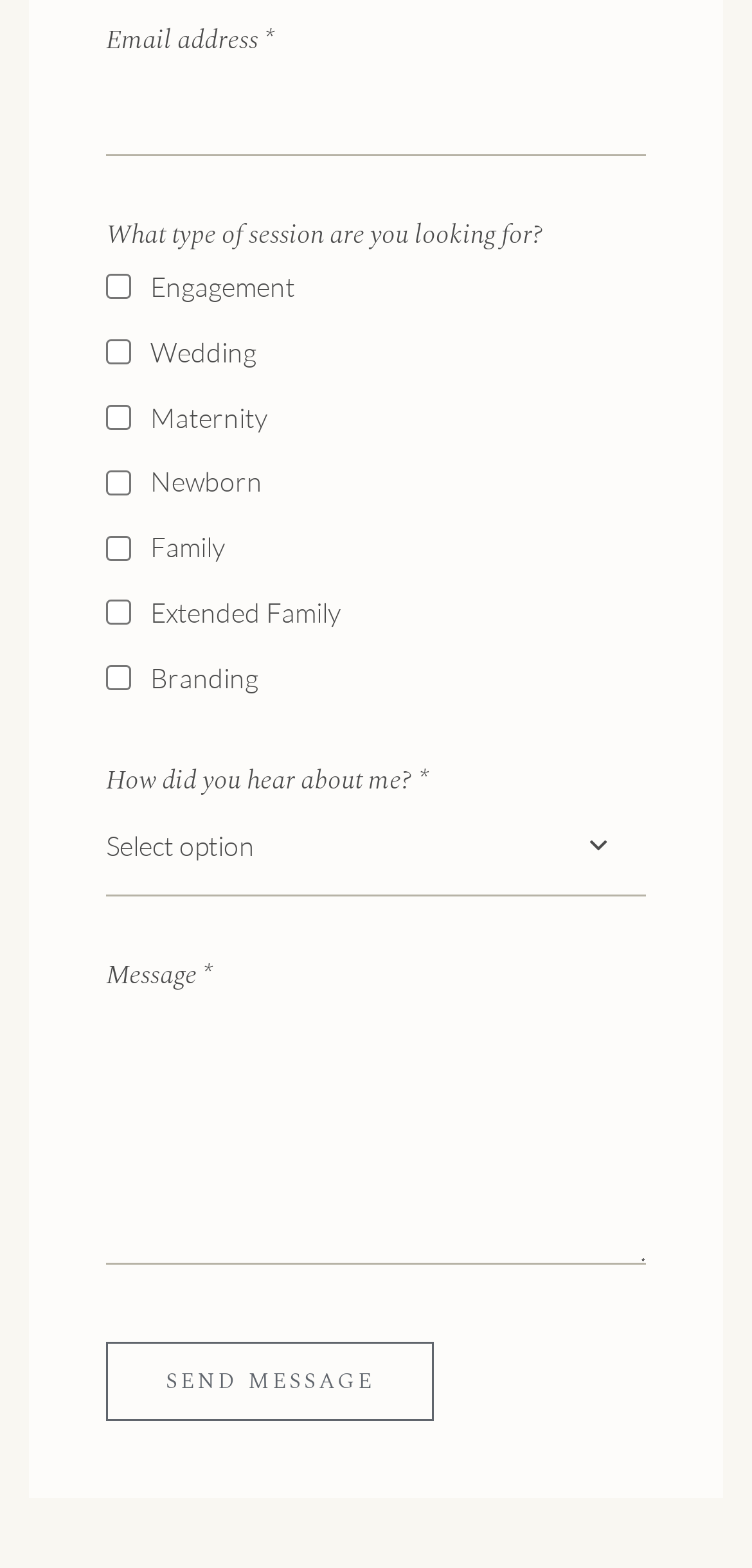Locate the bounding box coordinates of the element's region that should be clicked to carry out the following instruction: "Type a message". The coordinates need to be four float numbers between 0 and 1, i.e., [left, top, right, bottom].

[0.141, 0.634, 0.859, 0.806]